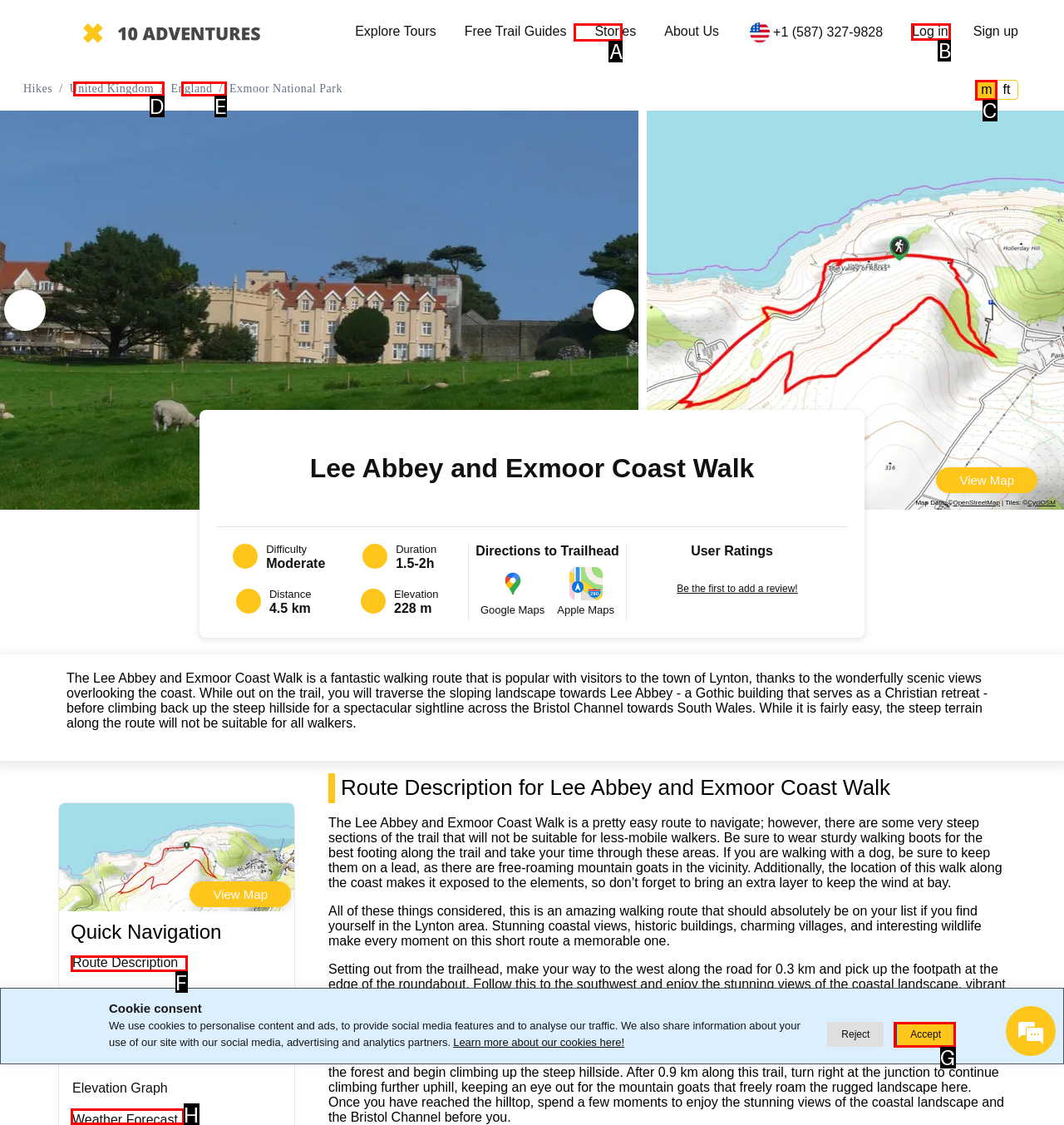With the description: parent_node: m name="header-user-units" value="metric", find the option that corresponds most closely and answer with its letter directly.

C